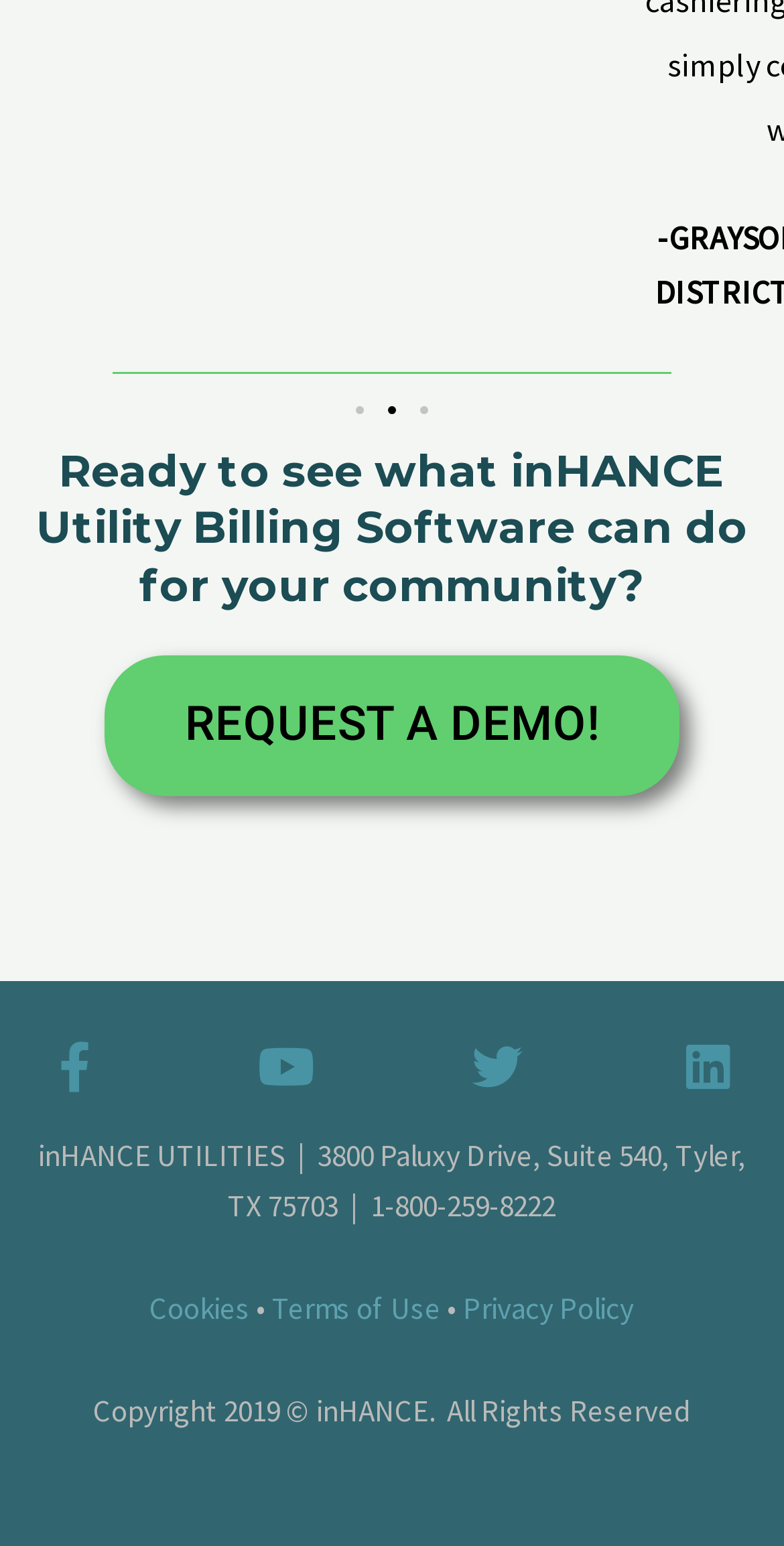What is the purpose of the 'REQUEST A DEMO!' link?
Respond to the question with a single word or phrase according to the image.

To request a demo